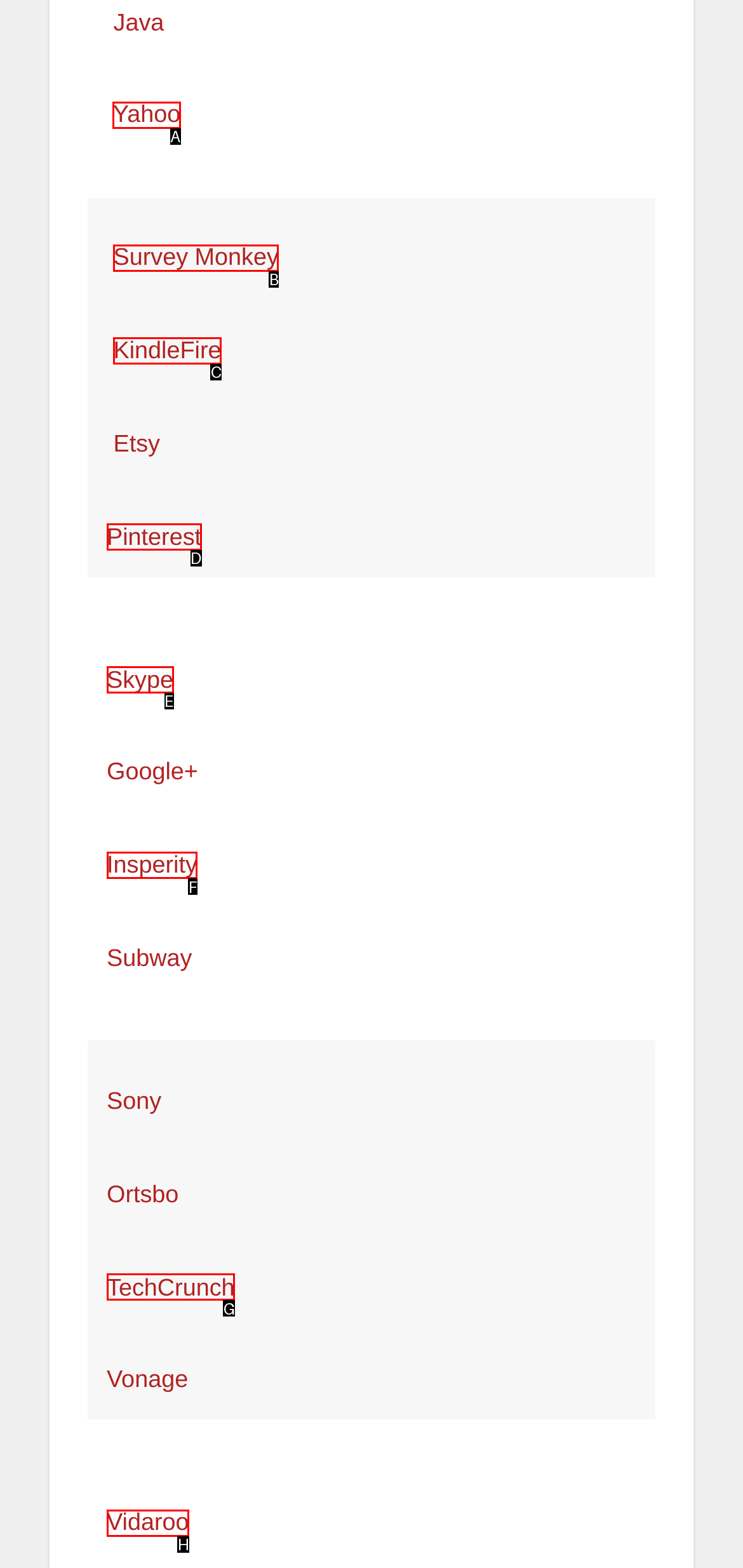Point out the HTML element that matches the following description: Ann Lardas
Answer with the letter from the provided choices.

None